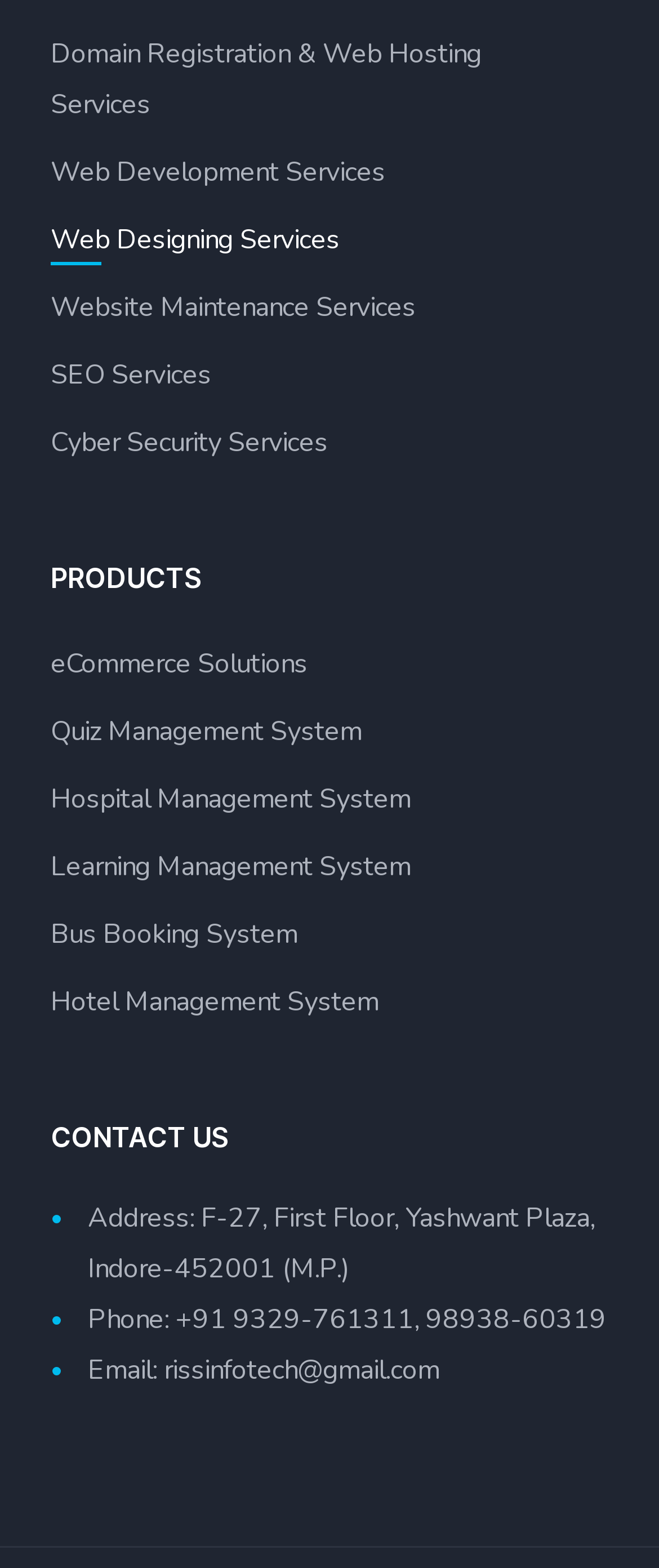How many categories are listed on the webpage?
Please provide a detailed and thorough answer to the question.

By examining the webpage, I found that there are three main categories listed: web development services, products, and contact us.